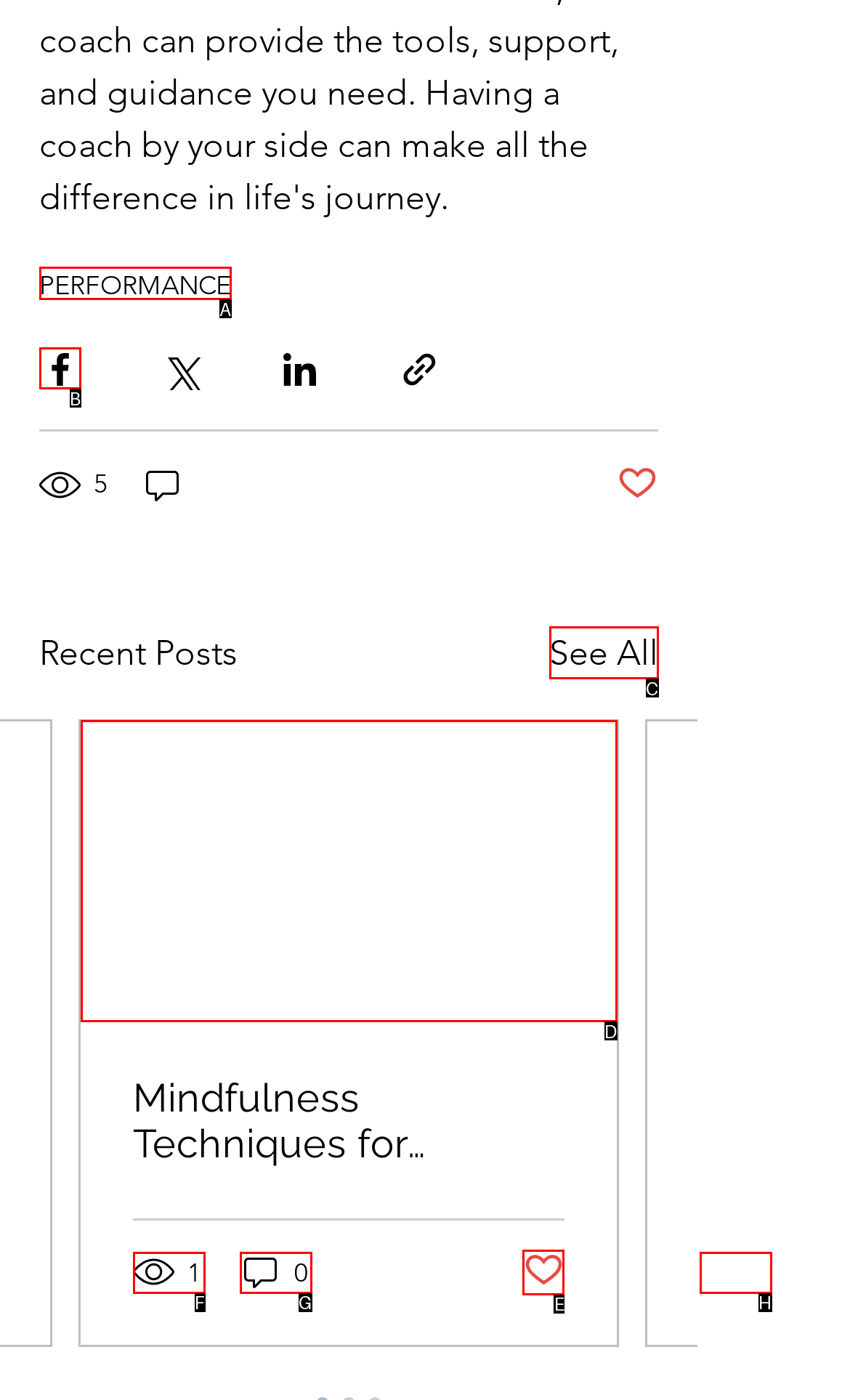Choose the UI element to click on to achieve this task: Browse categories under Uncategorized. Reply with the letter representing the selected element.

None